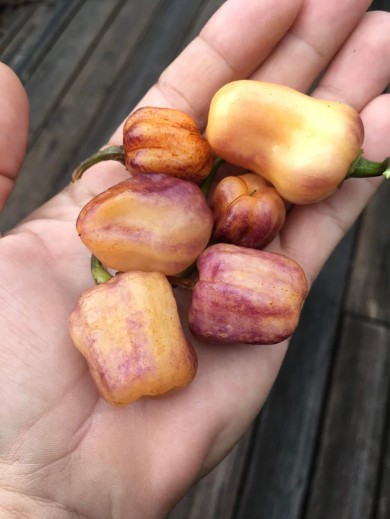Based on the image, give a detailed response to the question: What is the characteristic of the Puma Peach Habanero peppers' foliage?

According to the caption, the Puma Peach Habanero peppers stand out for their less intense foliage compared to their darker counterparts, featuring occasional green-leaf variations.